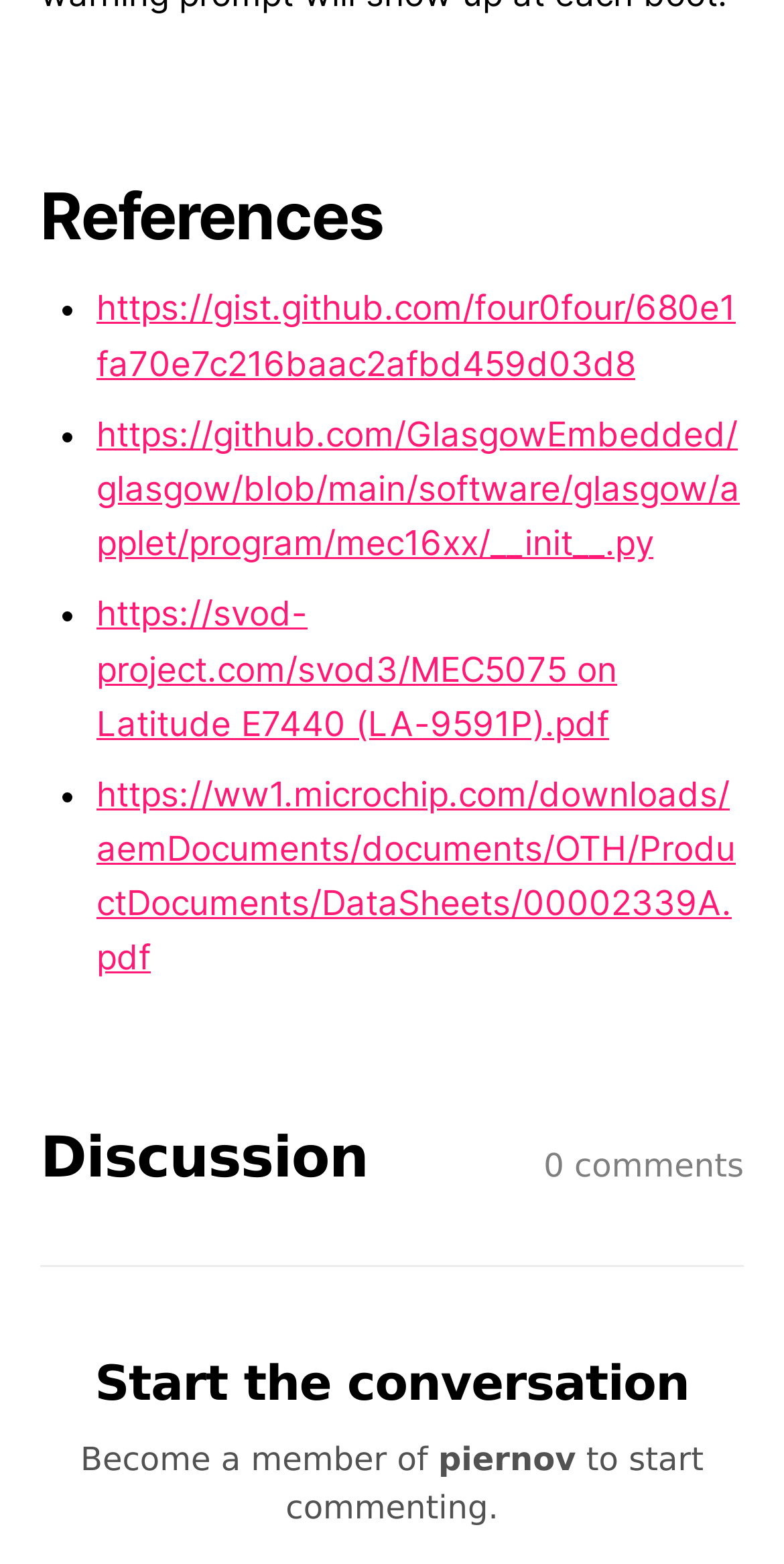Using the element description https://github.com/GlasgowEmbedded/glasgow/blob/main/software/glasgow/applet/program/mec16xx/__init__.py, predict the bounding box coordinates for the UI element. Provide the coordinates in (top-left x, top-left y, bottom-right x, bottom-right y) format with values ranging from 0 to 1.

[0.123, 0.265, 0.944, 0.36]